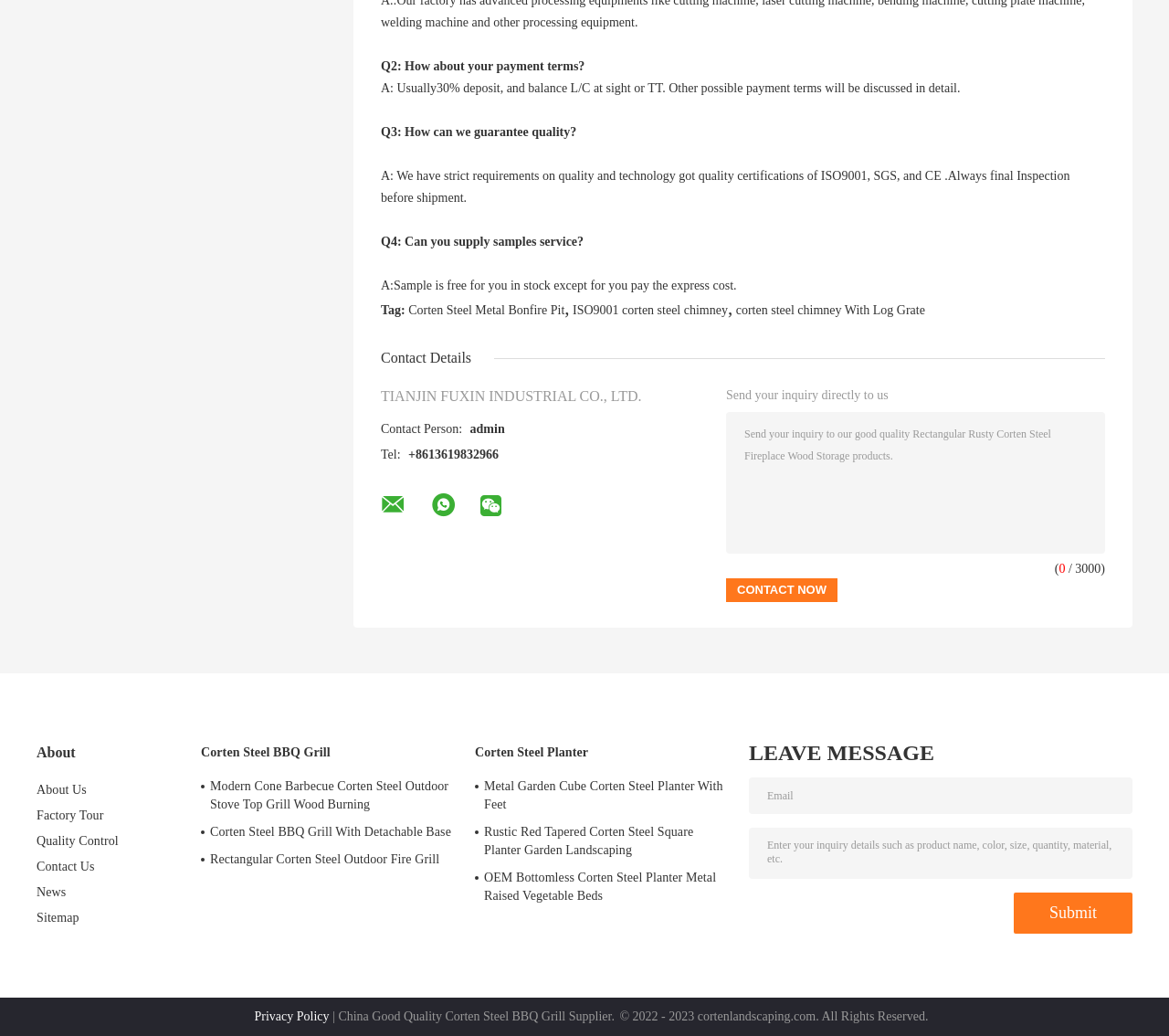Answer succinctly with a single word or phrase:
What is the company name?

TIANJIN FUXIN INDUSTRIAL CO., LTD.